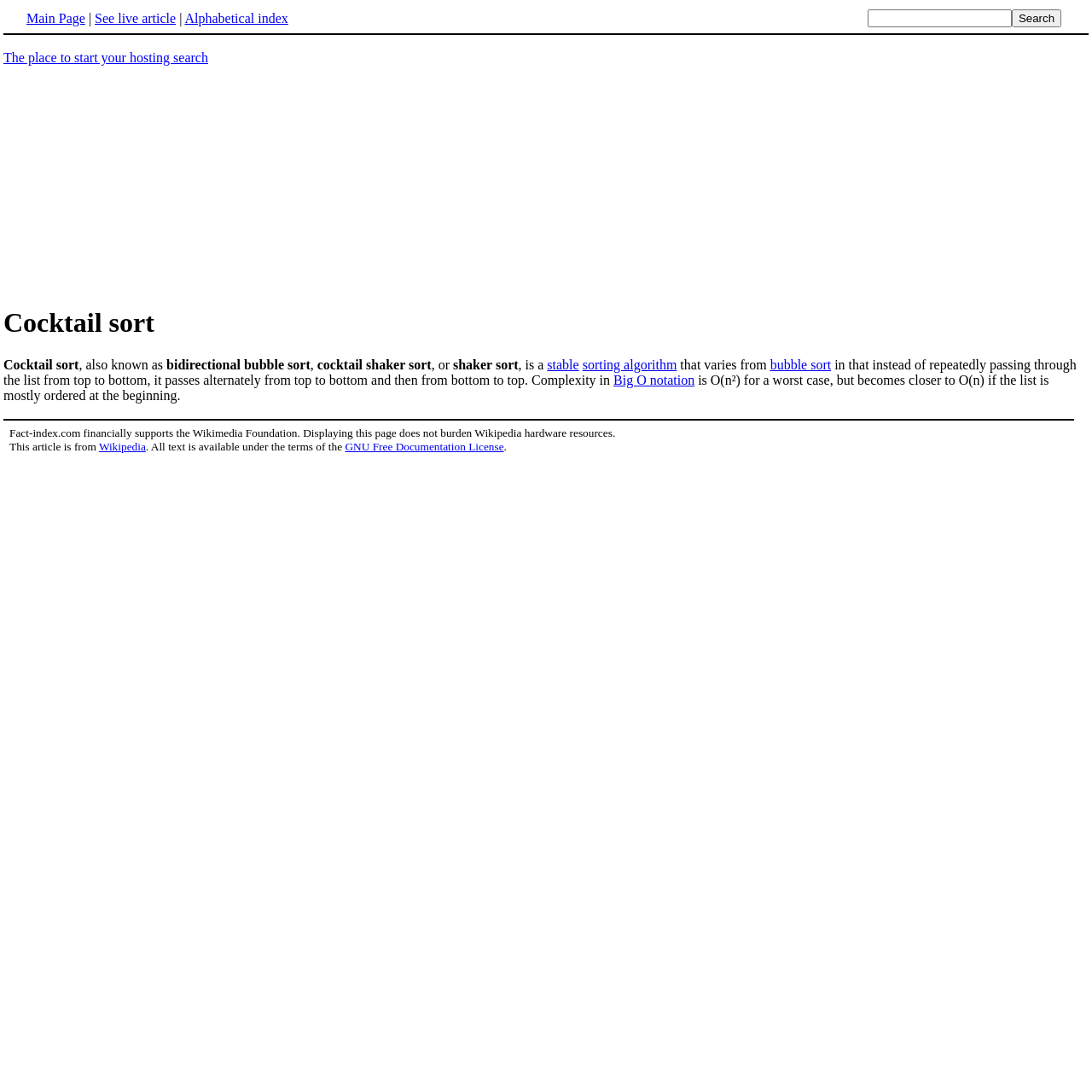Pinpoint the bounding box coordinates of the clickable area needed to execute the instruction: "Read about stable". The coordinates should be specified as four float numbers between 0 and 1, i.e., [left, top, right, bottom].

[0.501, 0.327, 0.53, 0.341]